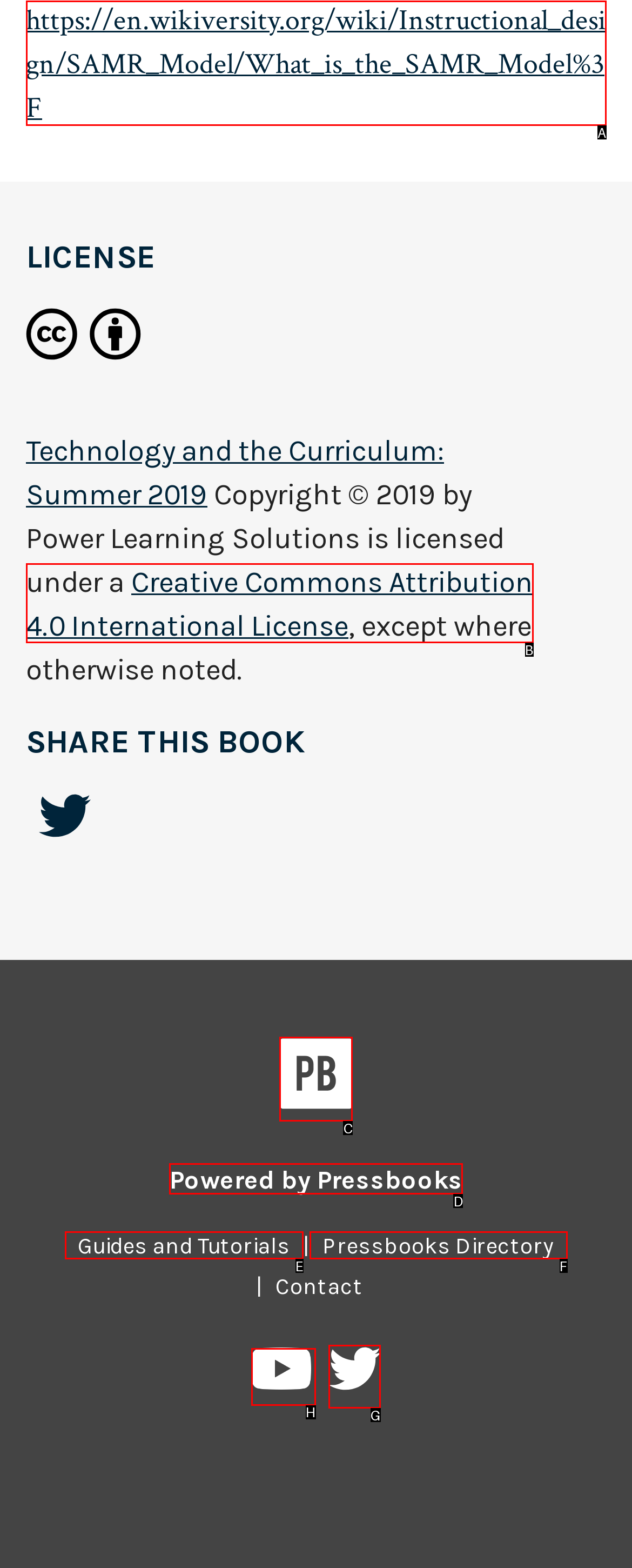Which option is described as follows: Pressbooks on Twitter
Answer with the letter of the matching option directly.

G